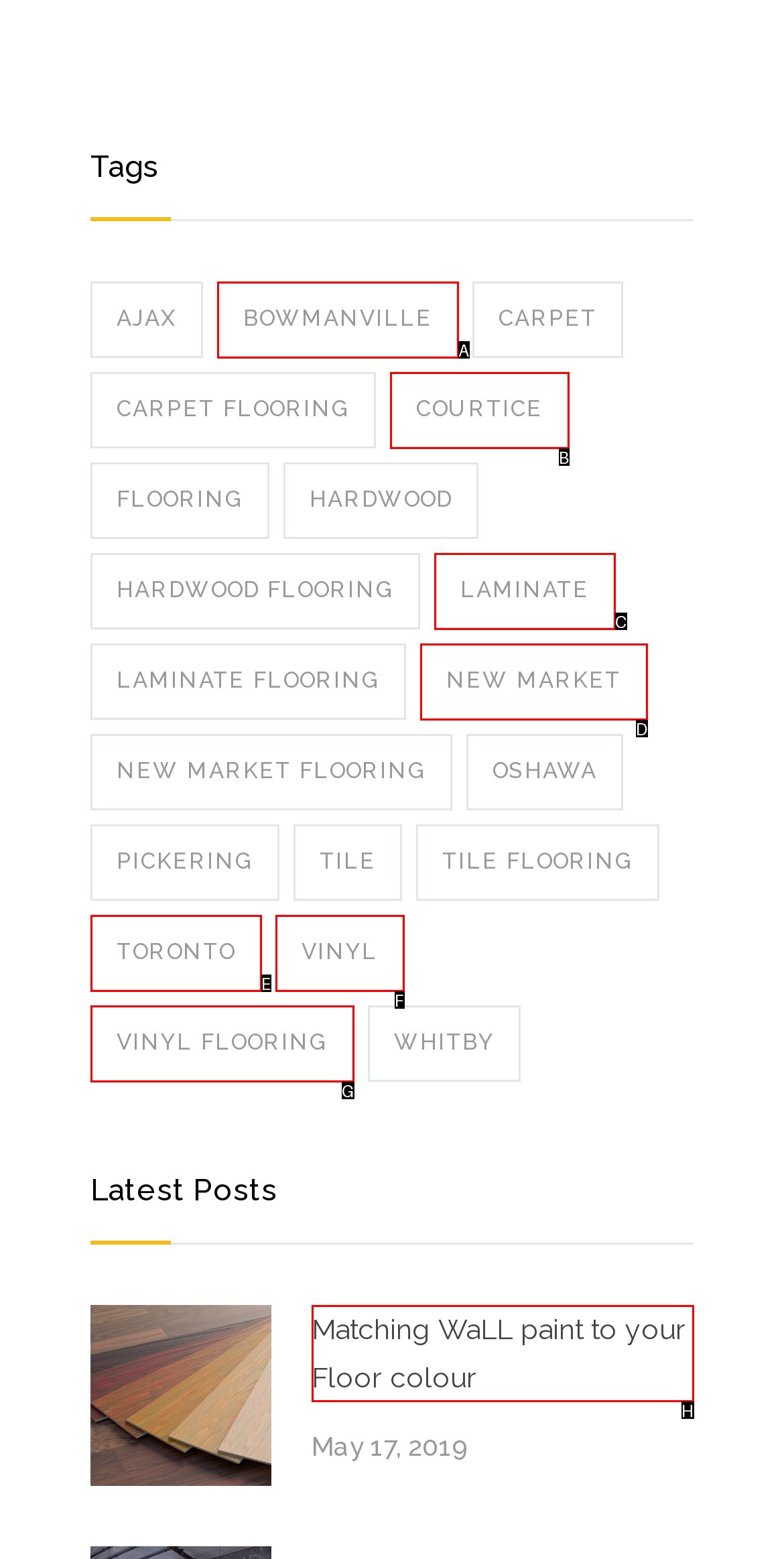Using the given description: hello@jottful.com, identify the HTML element that corresponds best. Answer with the letter of the correct option from the available choices.

None